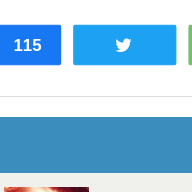Provide a thorough description of the image presented.

The image showcases a set of social media sharing buttons prominently displayed at the bottom of an article titled "Top 10 Things Hollywood Does To Kowtow To The Chinese." The buttons include options for sharing via Facebook, Twitter, WhatsApp, Pinterest, and email, indicating the article's aim to encourage readers to share the content across various platforms. The design elements feature a blue color scheme for the Twitter button, contrasting against a vibrant backdrop, while a numerical indicator signifies the article has been shared 115 times. This invites engagement and highlights the popularity of the content among viewers.